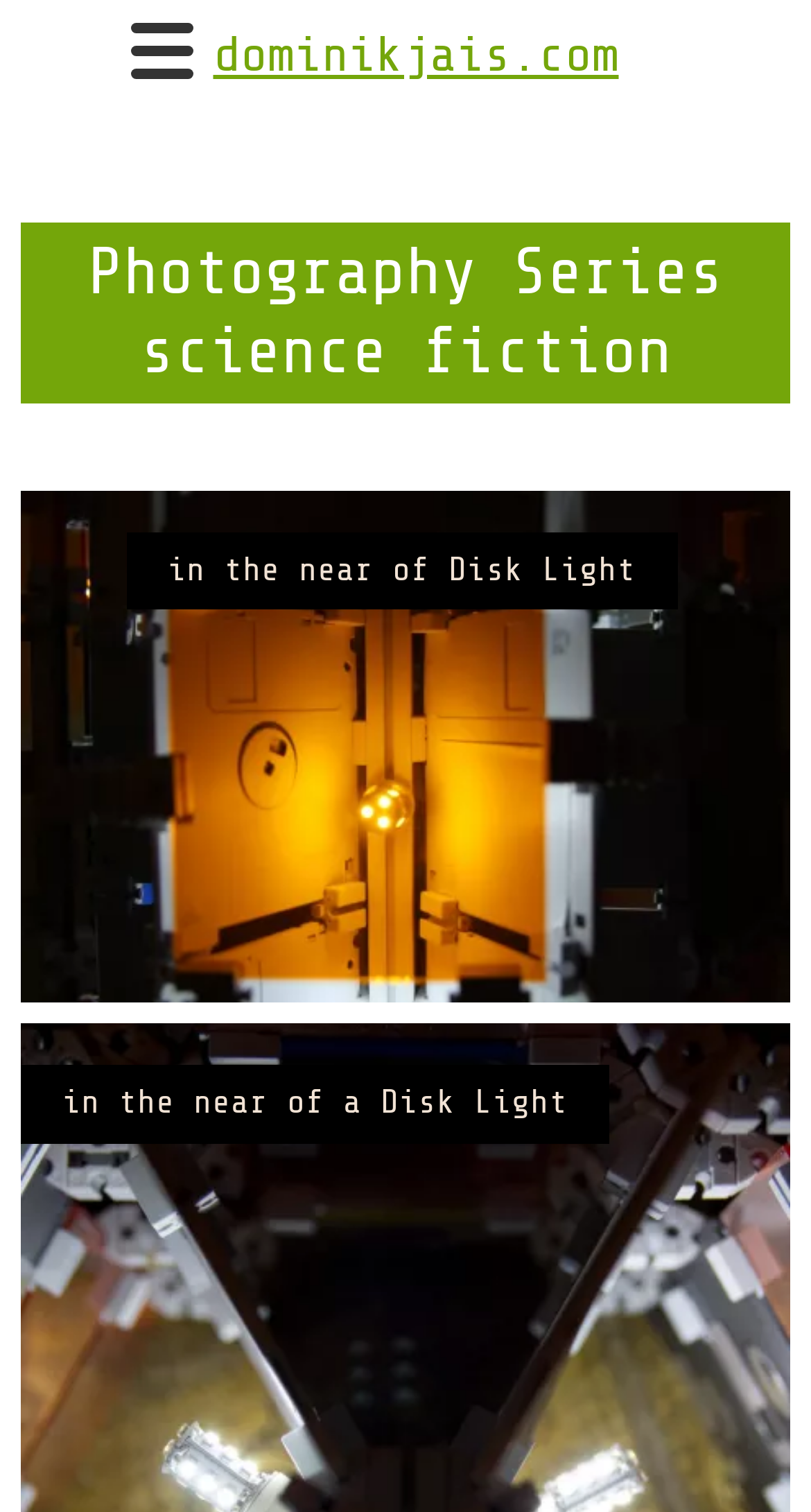What is the name of the lamp made of floppy disks?
Based on the screenshot, provide a one-word or short-phrase response.

Floppy disk lamp